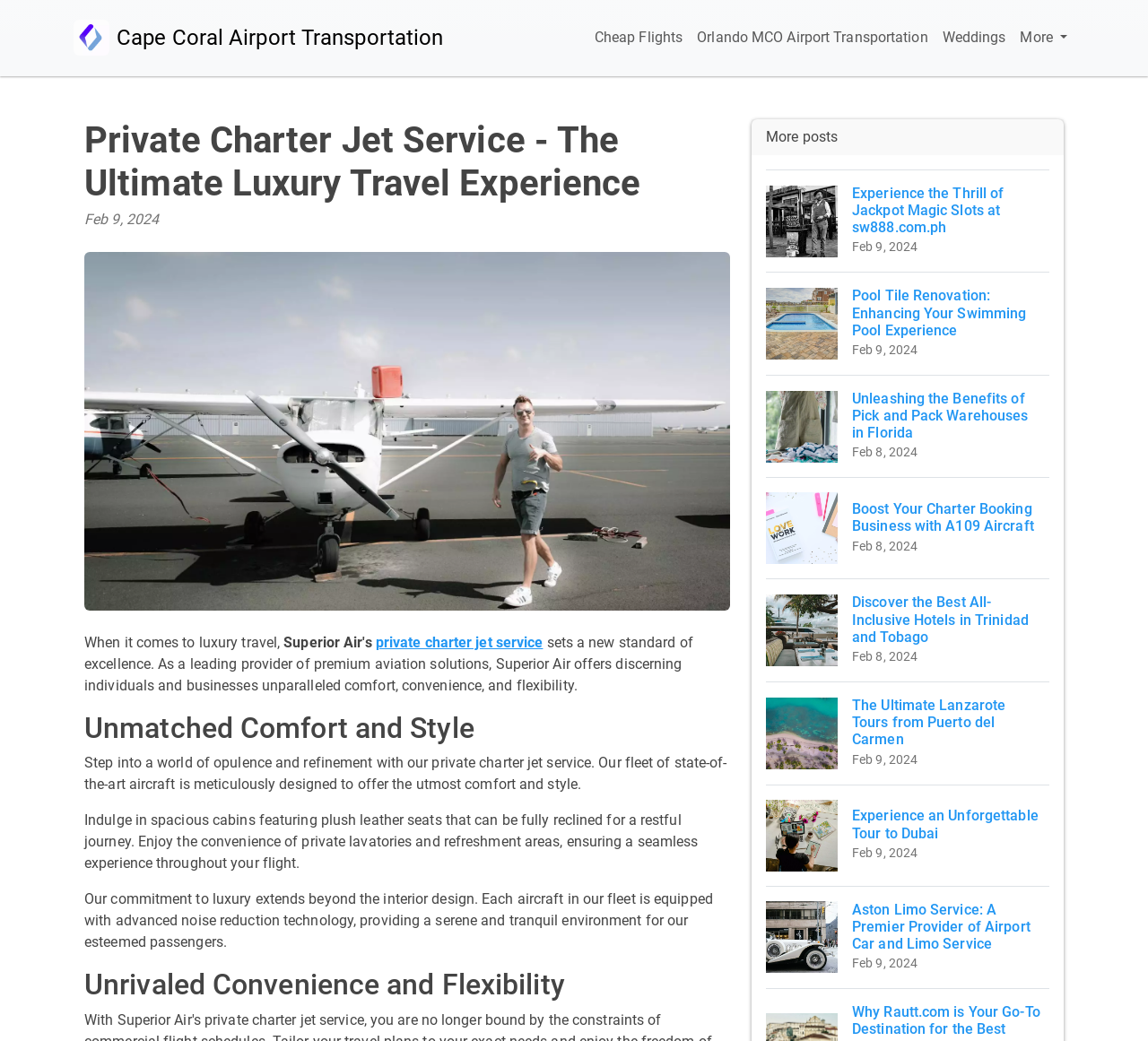Based on the image, provide a detailed and complete answer to the question: 
What is the company name of the private charter jet service?

The company name can be found in the text 'When it comes to luxury travel, Superior Air sets a new standard of excellence.' which is located in the main content area of the webpage.